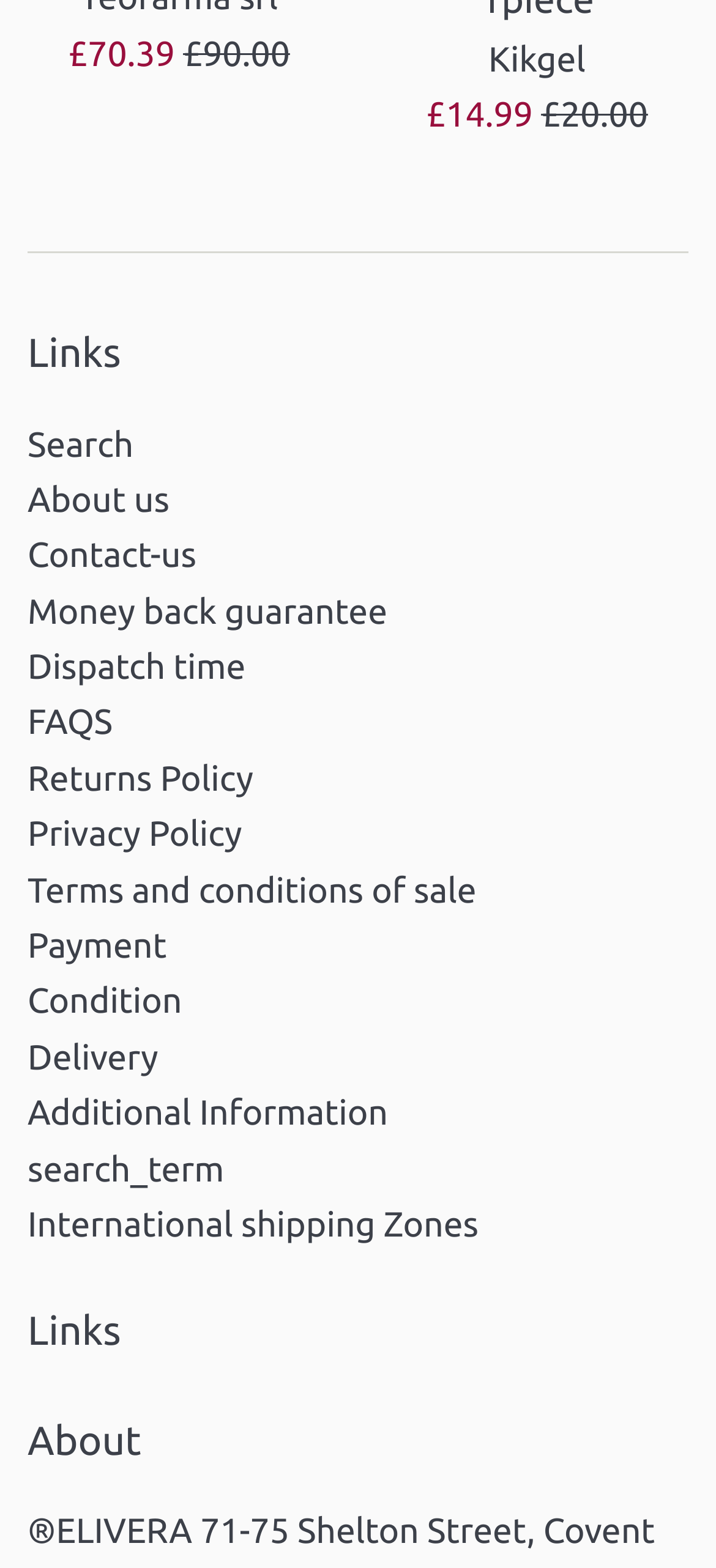Please specify the bounding box coordinates for the clickable region that will help you carry out the instruction: "View 'About us'".

[0.038, 0.305, 0.237, 0.331]